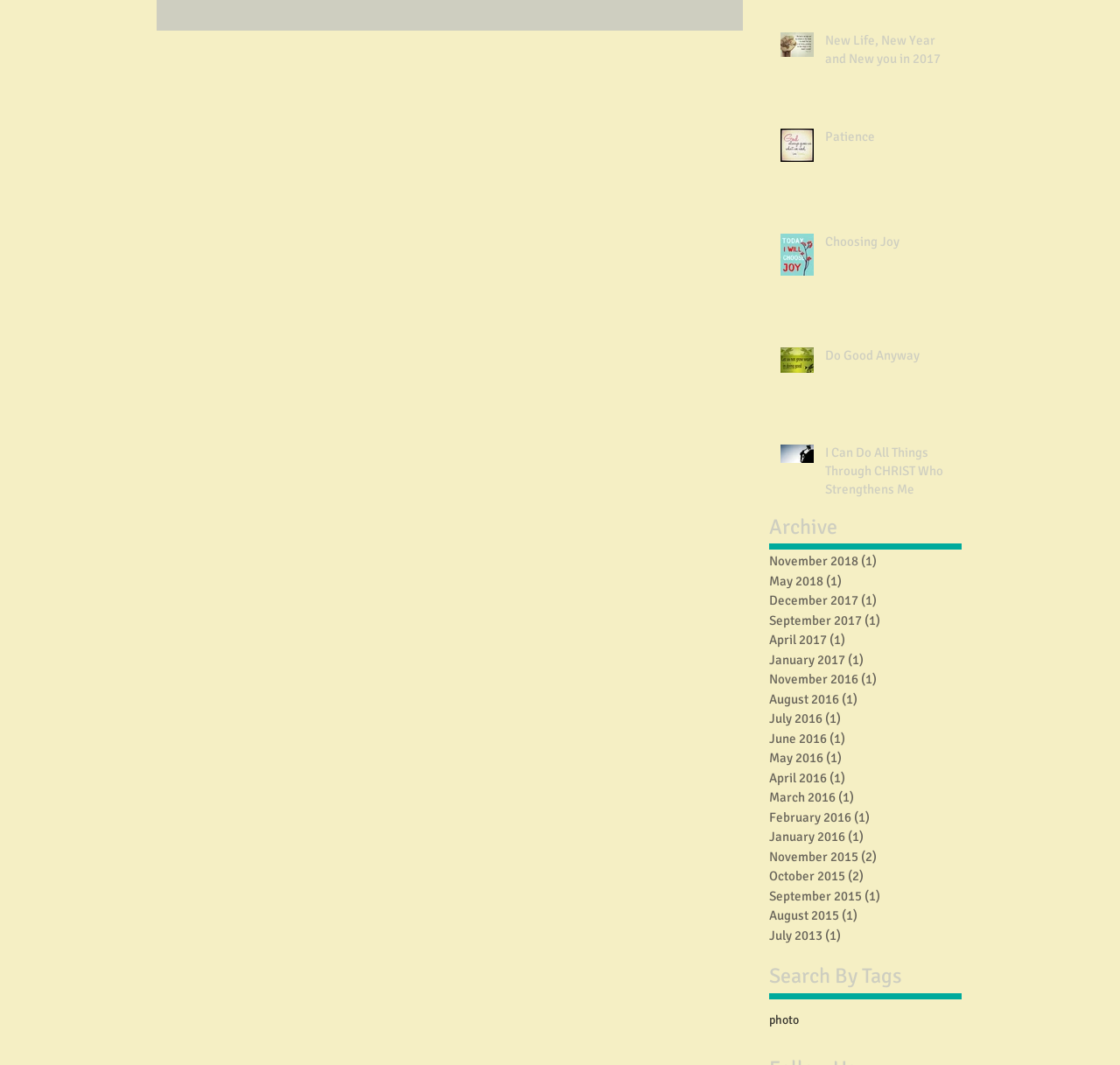What is the tone of the webpage?
Provide a comprehensive and detailed answer to the question.

The tone of the webpage is overwhelmingly positive and uplifting. The quotes and images are inspirational and motivational, suggesting that the webpage is intended to encourage and motivate its visitors. The overall design and layout of the webpage also contribute to a sense of calm and serenity, which reinforces the uplifting tone.